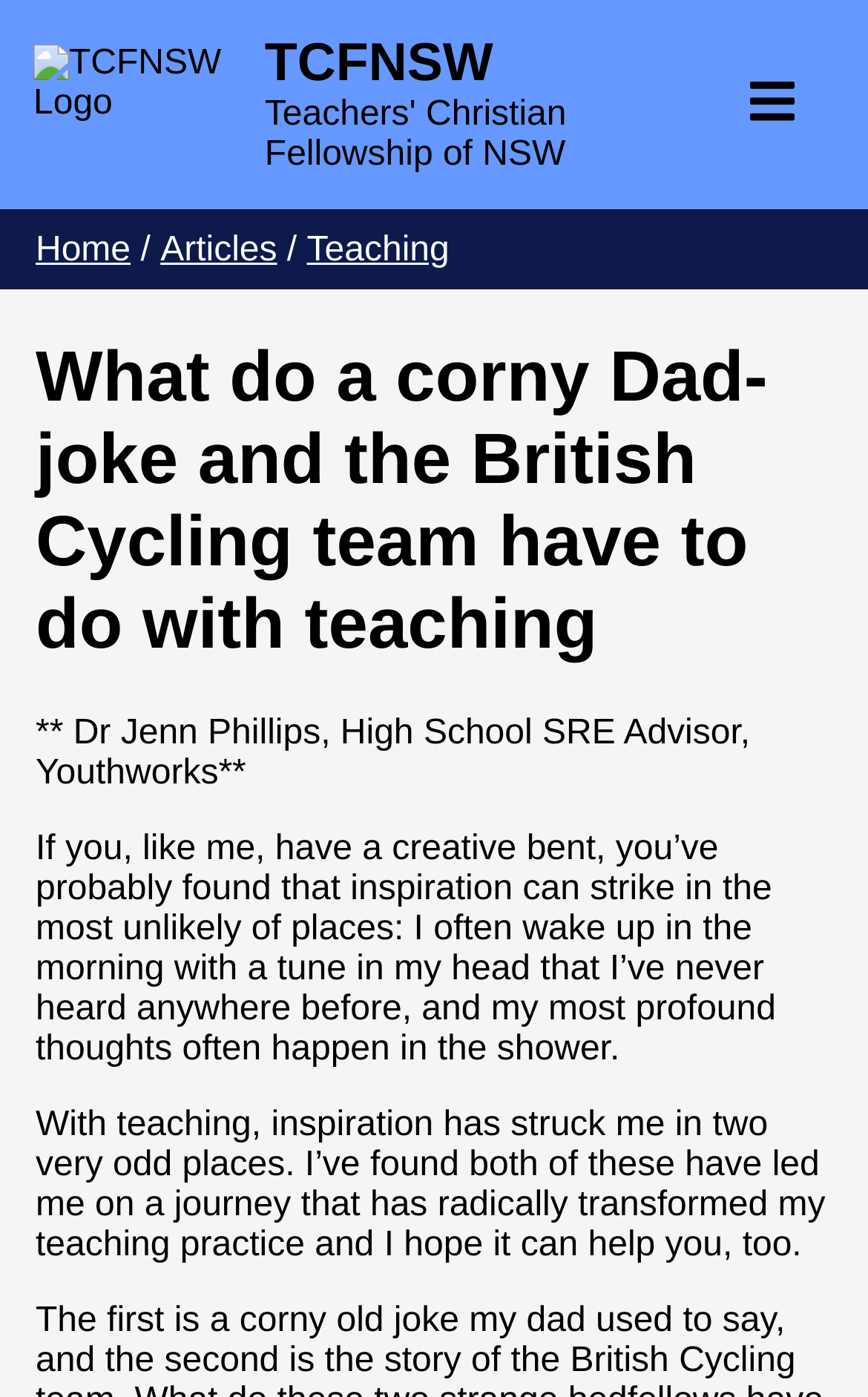Please mark the clickable region by giving the bounding box coordinates needed to complete this instruction: "Visit Hanf Museum Berlin".

None